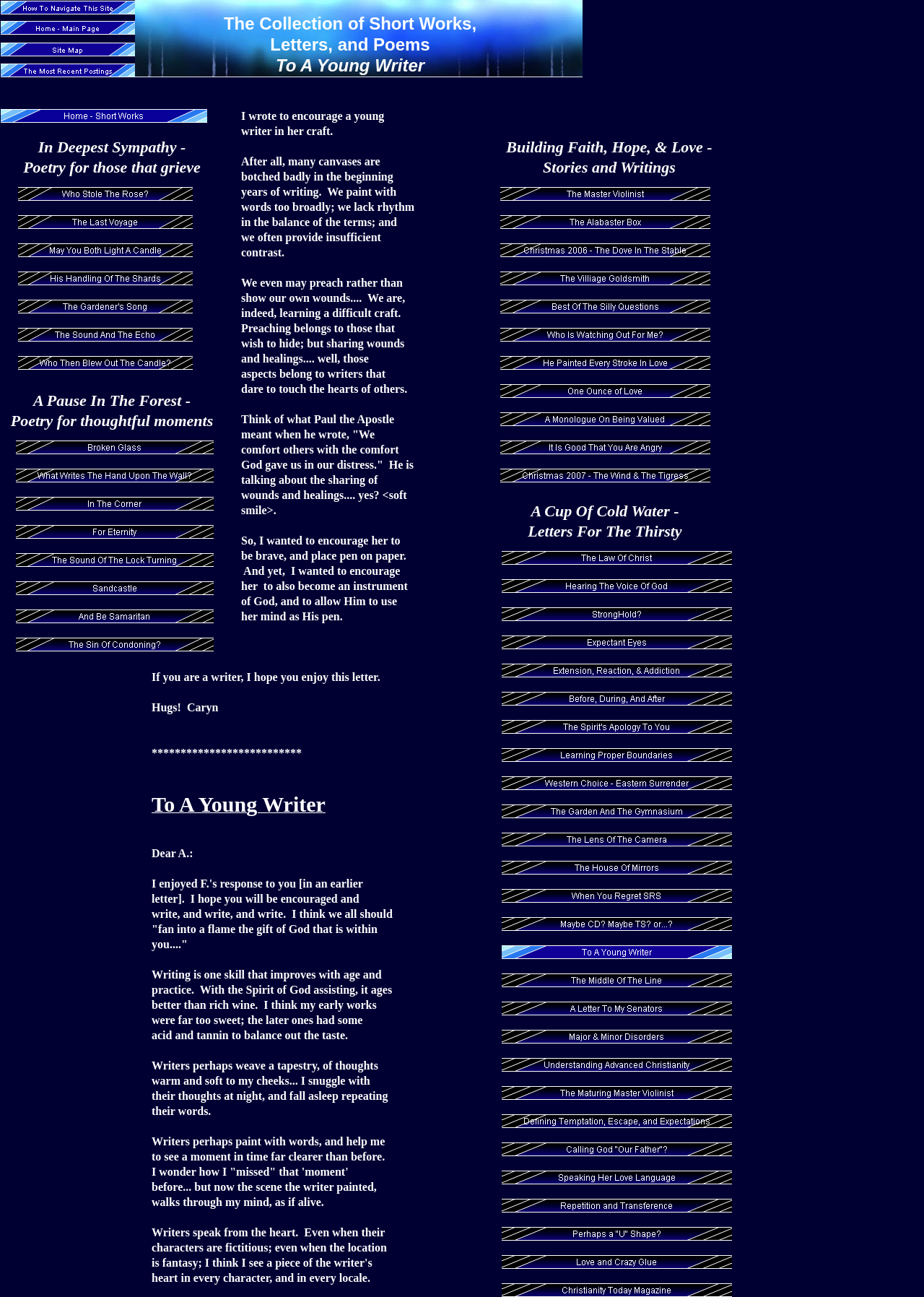What is the theme of this letter?
Please craft a detailed and exhaustive response to the question.

The theme of this letter is writing and encouragement, as the author is discussing the craft of writing and offering words of encouragement to the young writer. The letter also touches on the idea of sharing one's wounds and healings through writing.